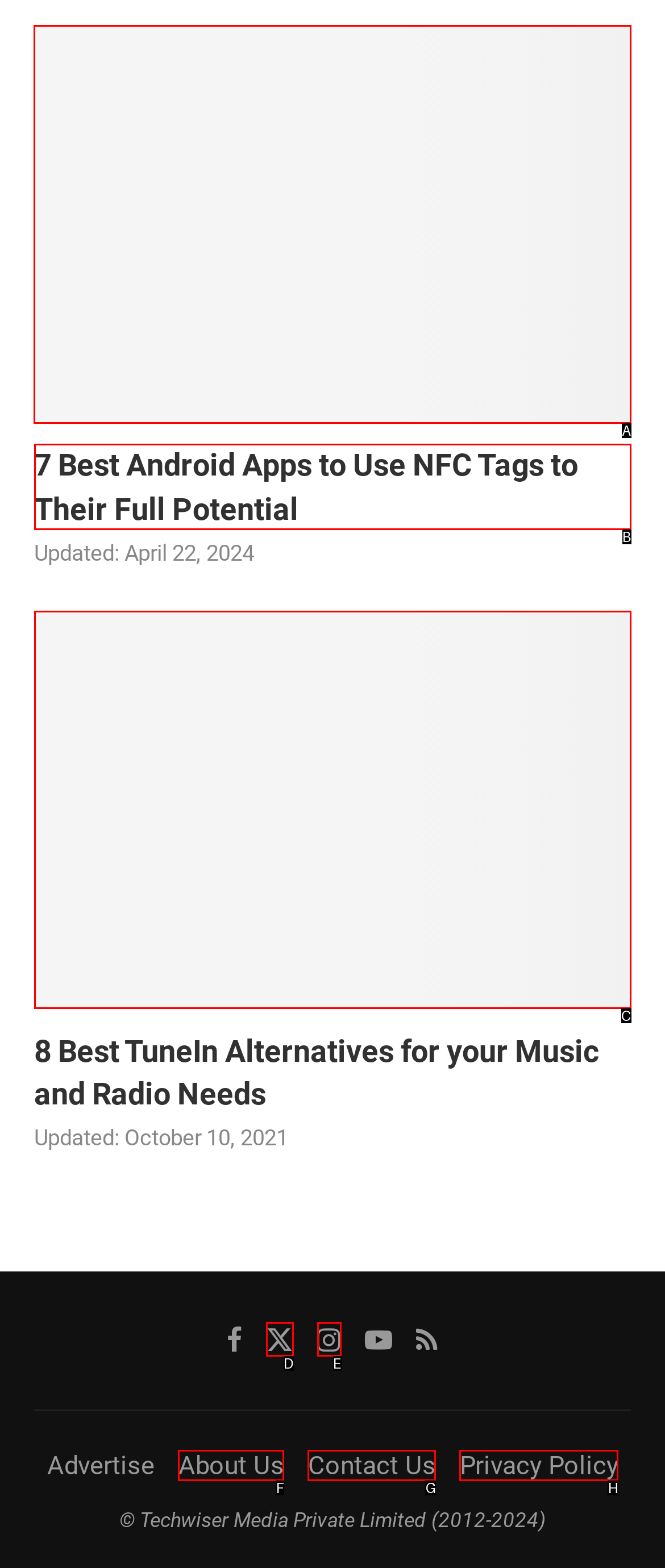Determine the letter of the UI element that you need to click to perform the task: Click on the link to read about the 7 best Android apps to use NFC tags.
Provide your answer with the appropriate option's letter.

A